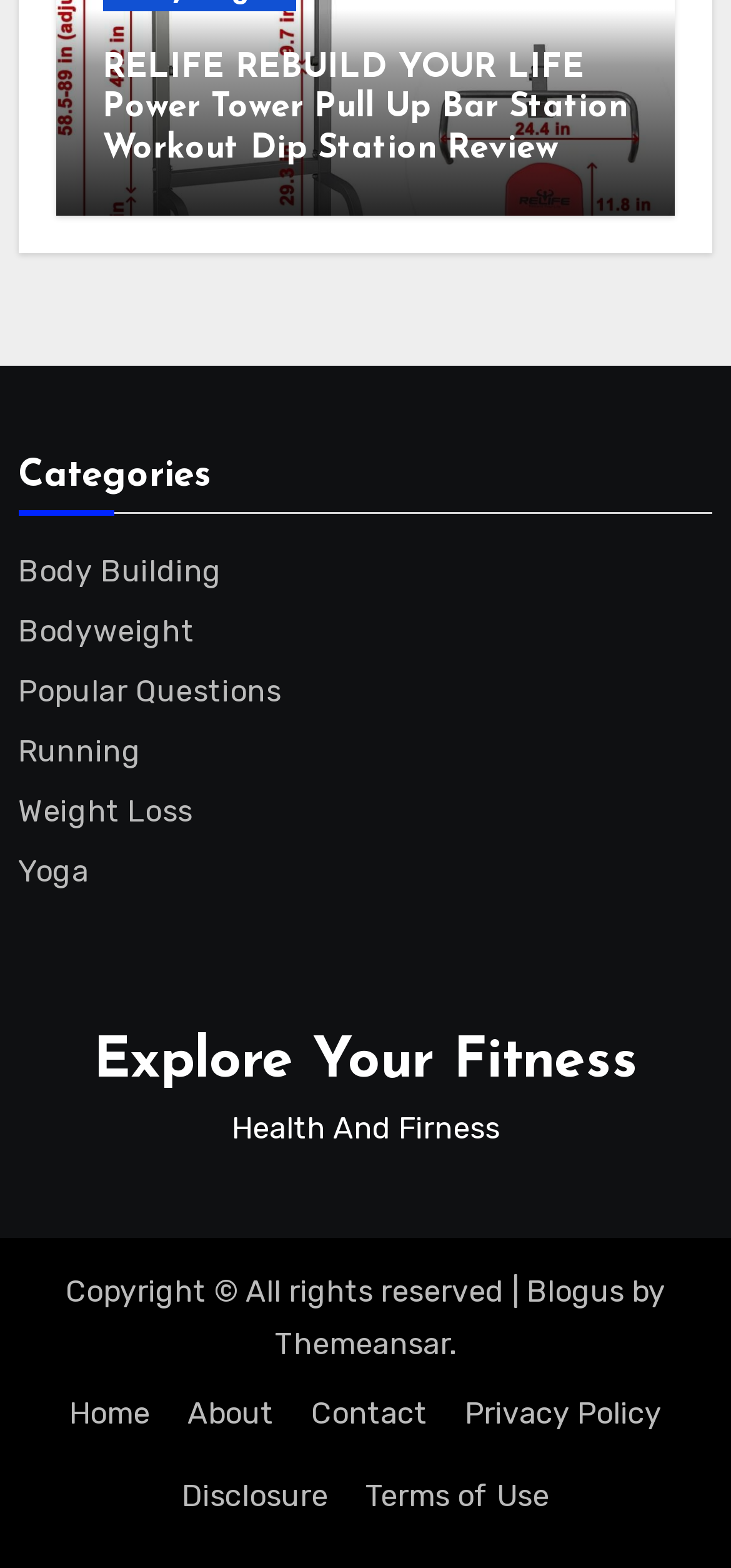Please indicate the bounding box coordinates for the clickable area to complete the following task: "Go to the 'Home' page". The coordinates should be specified as four float numbers between 0 and 1, i.e., [left, top, right, bottom].

[0.074, 0.875, 0.226, 0.929]